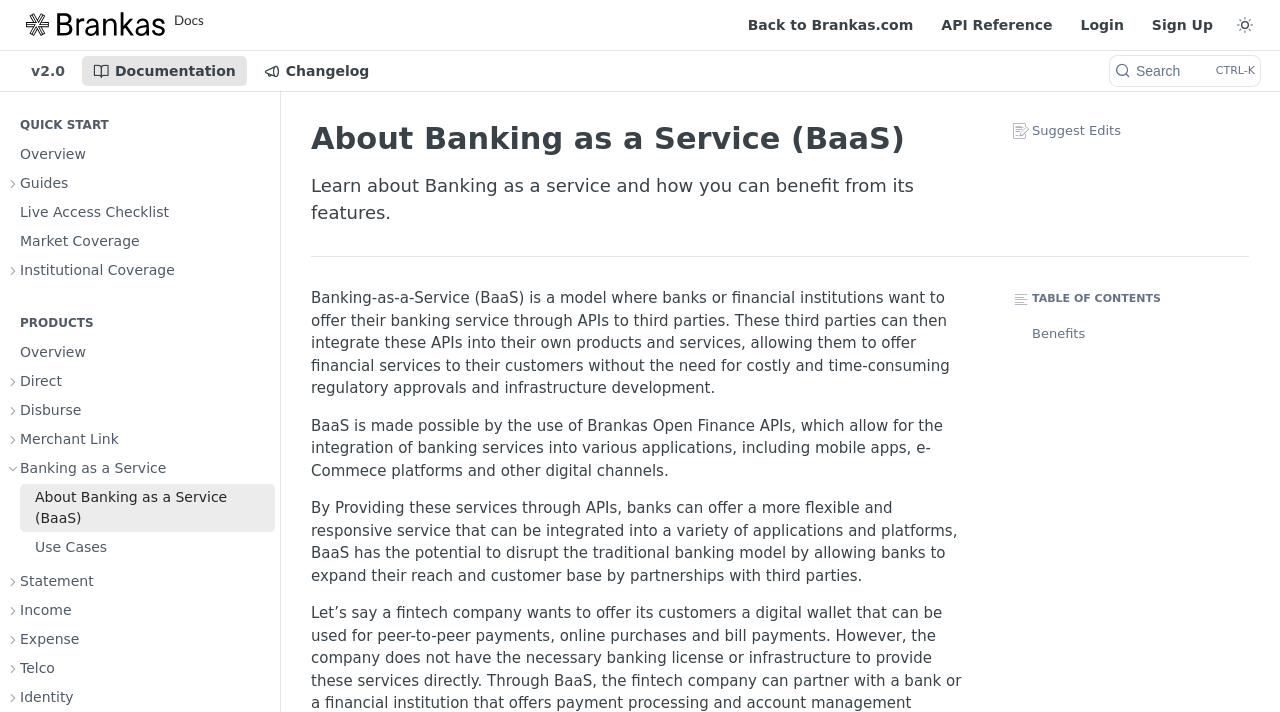Articulate a complete and detailed caption of the webpage elements.

This webpage is about Banking as a Service (BaaS) and its features. At the top, there are several links and a button to toggle to light mode. On the left side, there is a navigation menu with links to different sections, including "QUICK START", "PRODUCTS", and others. Each section has sub-links that can be expanded or collapsed.

Below the navigation menu, there is a header section with a title "About Banking as a Service (BaaS)" and a brief description of BaaS. The description explains that BaaS is a model where banks offer their services through APIs to third parties, allowing them to integrate financial services into their products and services.

Following the description, there are three paragraphs of text that provide more information about BaaS, including its benefits and potential to disrupt the traditional banking model. On the right side of the page, there is a table of contents link and a link to "Benefits".

At the top right corner, there are links to "Brankas Documentation", "API Reference", "Login", and "Sign Up". There is also a search button and a version number "v2.0" displayed.